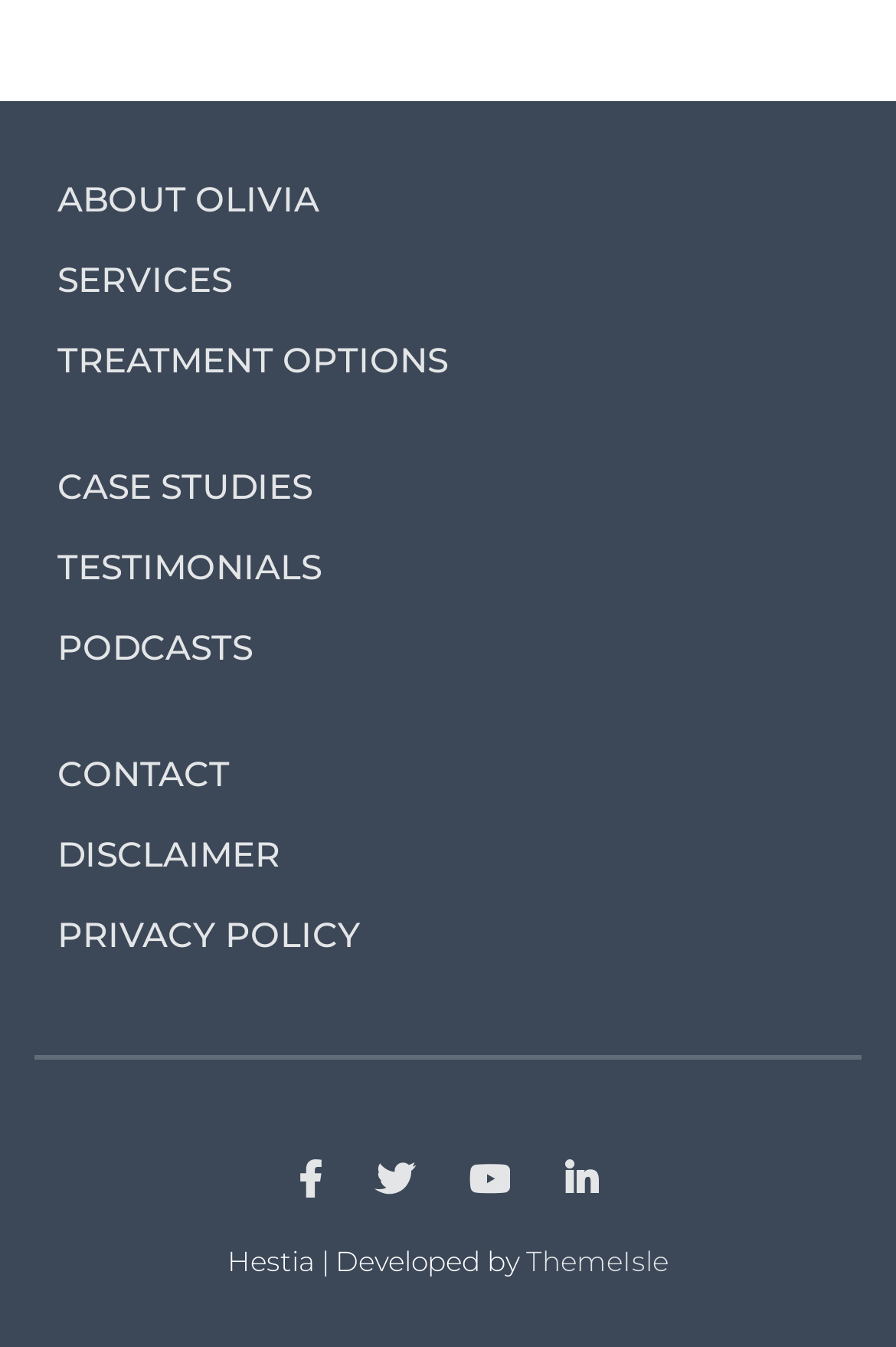Please find the bounding box coordinates in the format (top-left x, top-left y, bottom-right x, bottom-right y) for the given element description. Ensure the coordinates are floating point numbers between 0 and 1. Description: parent_node: Toggle navigation

None